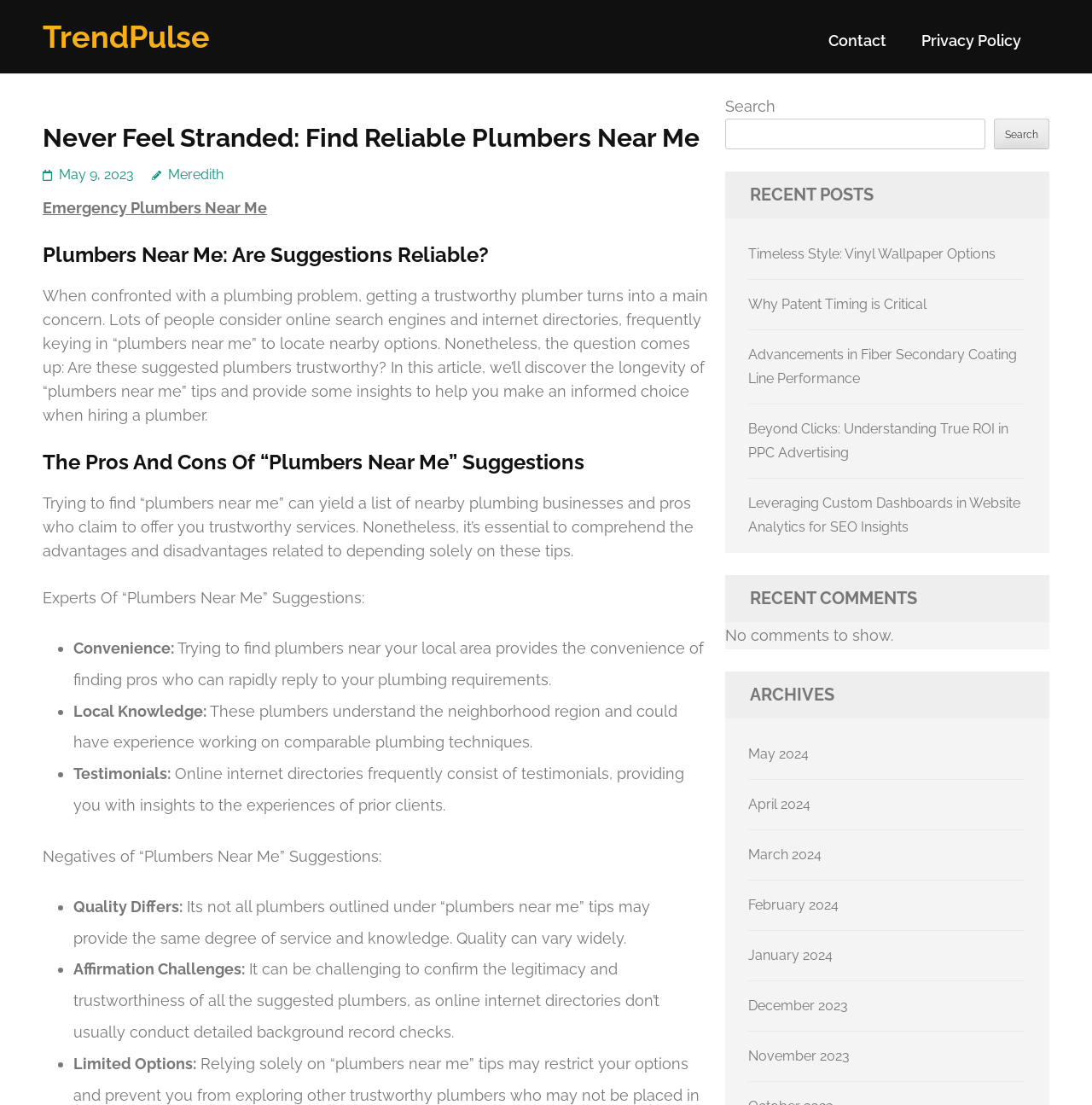Please identify the bounding box coordinates of the element that needs to be clicked to execute the following command: "Check the recent post about Timeless Style: Vinyl Wallpaper Options". Provide the bounding box using four float numbers between 0 and 1, formatted as [left, top, right, bottom].

[0.685, 0.222, 0.912, 0.237]